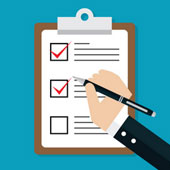What is the purpose of the checklist?
Offer a detailed and full explanation in response to the question.

The caption states that the image symbolizes organization and the process of completing tasks, particularly in the context of fire safety and compliance, implying that the checklist is used to complete tasks related to fire alarm services.